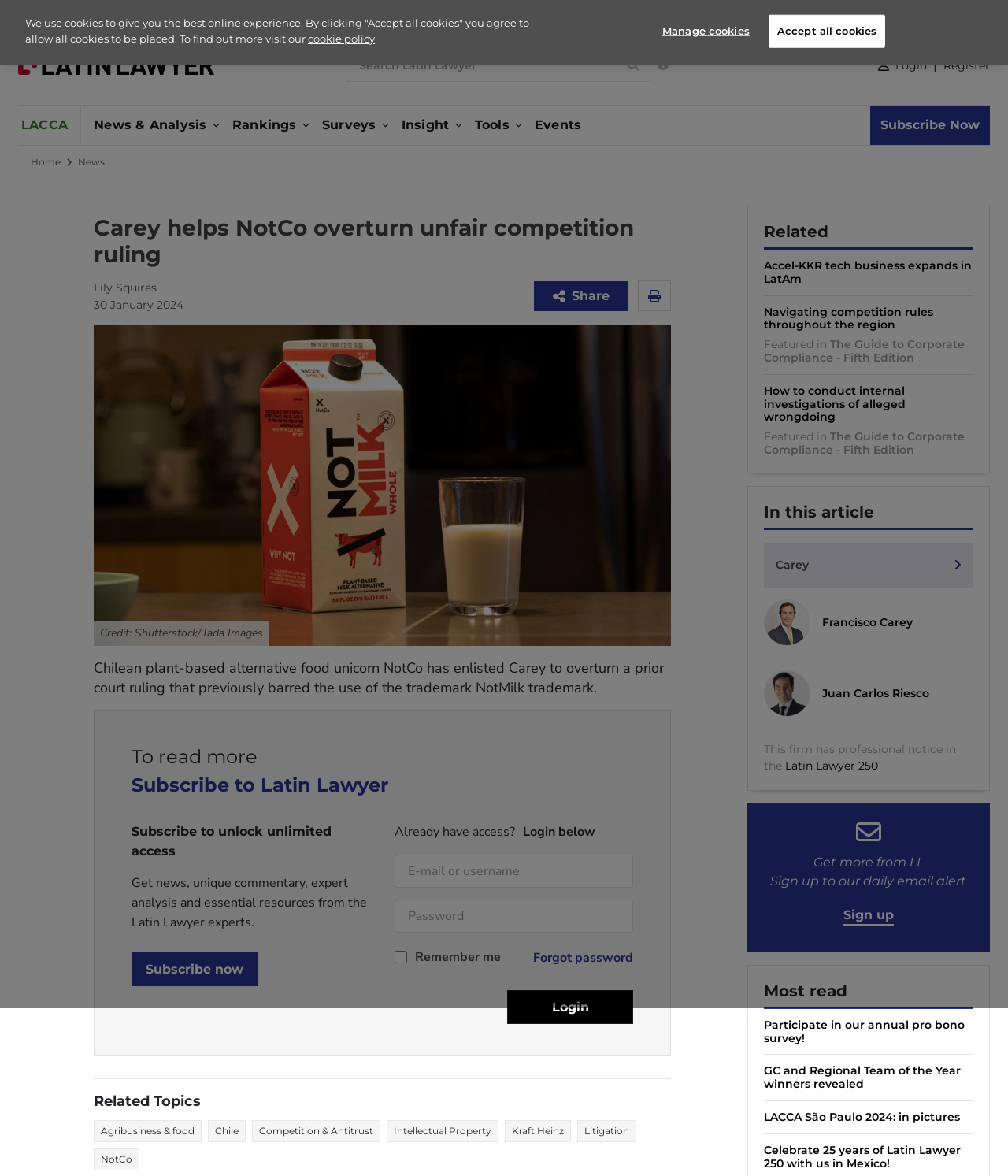For the following element description, predict the bounding box coordinates in the format (top-left x, top-left y, bottom-right x, bottom-right y). All values should be floating point numbers between 0 and 1. Description: Tools

[0.468, 0.09, 0.521, 0.123]